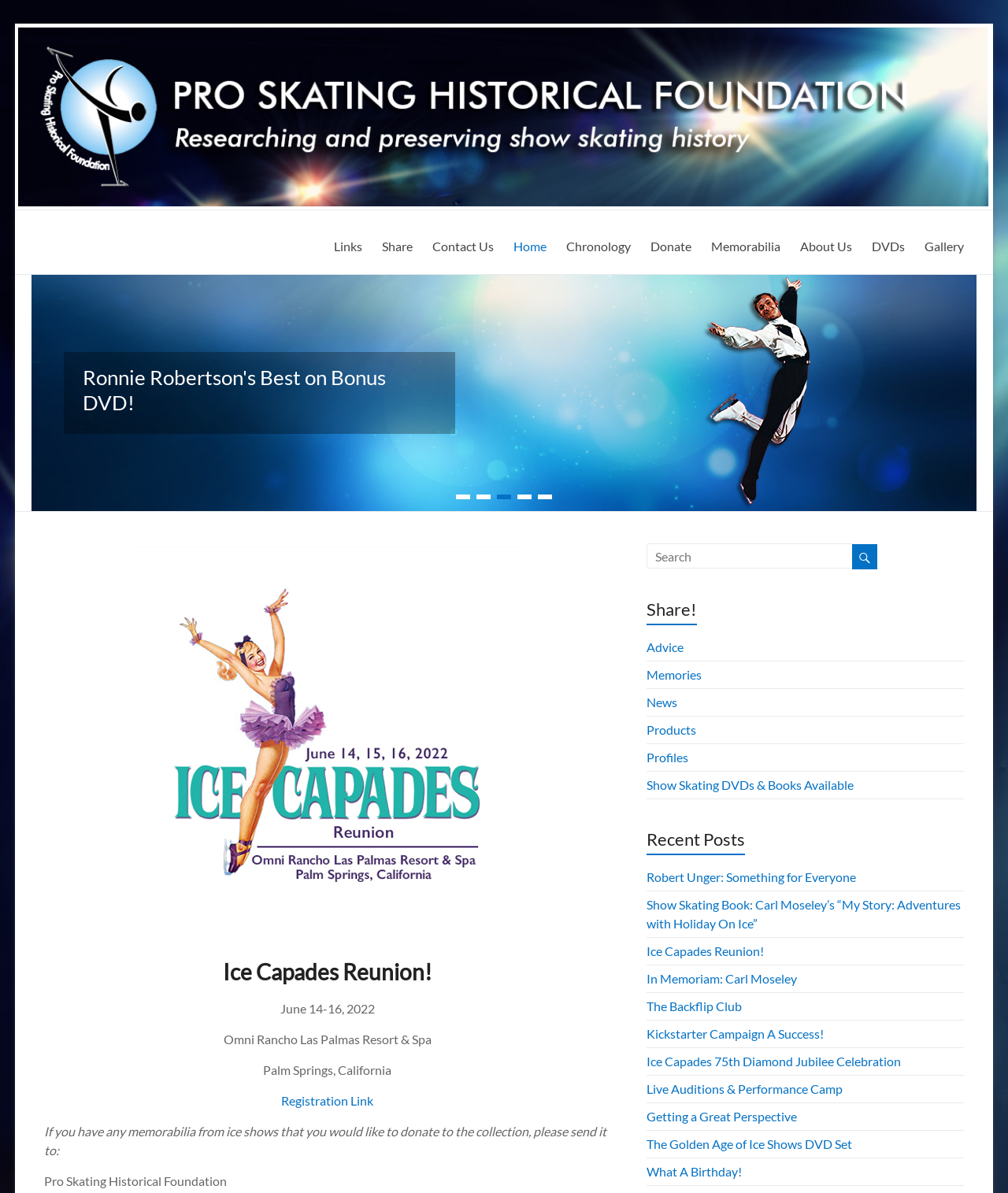Please pinpoint the bounding box coordinates for the region I should click to adhere to this instruction: "Register for the Ice Capades Reunion event".

[0.279, 0.916, 0.371, 0.929]